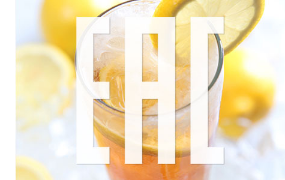Detail every aspect of the image in your caption.

The image features a refreshing beverage that highlights a tall glass filled with a vibrant, ice-cold drink, accented with a slice of lemon on the rim. This visual is infused with the acronym "EAC" prominently displayed in bold letters across the foreground. The background includes subtle hints of fresh lemons, further emphasizing the beverage's fruity essence. This imagery evokes a sense of refreshment and is closely related to the concepts of quality and safety in juice products as outlined by the Technical Regulation TR CU 023/2011, which governs the standards for juices and vegetable-based products in the EAEU market. The regulation ensures products meet health and safety requirements, reinforcing the importance of consumer protection alongside the visual appeal of the beverage.